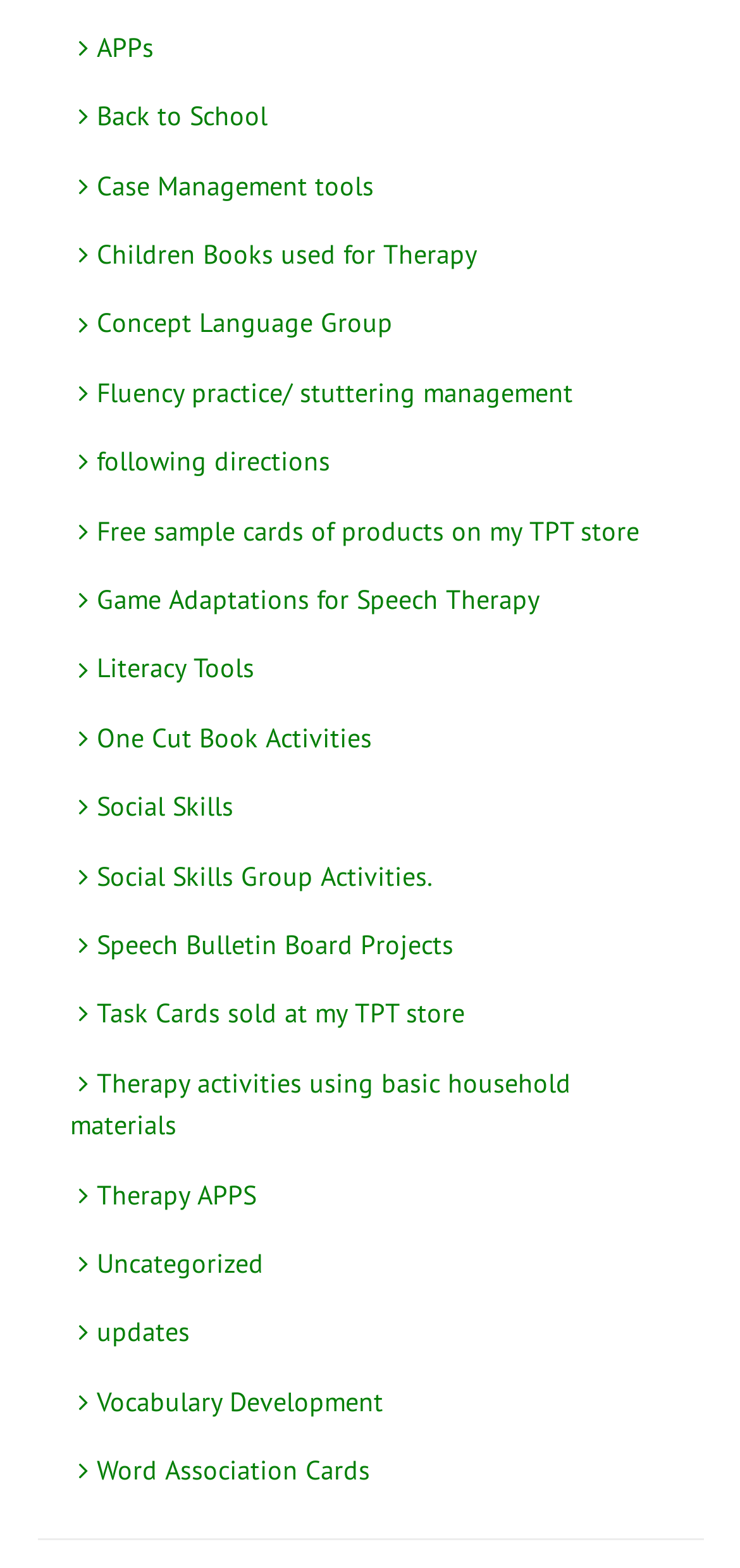Please specify the bounding box coordinates of the element that should be clicked to execute the given instruction: 'Go to the 'Vocabulary Development' page'. Ensure the coordinates are four float numbers between 0 and 1, expressed as [left, top, right, bottom].

[0.095, 0.883, 0.518, 0.904]